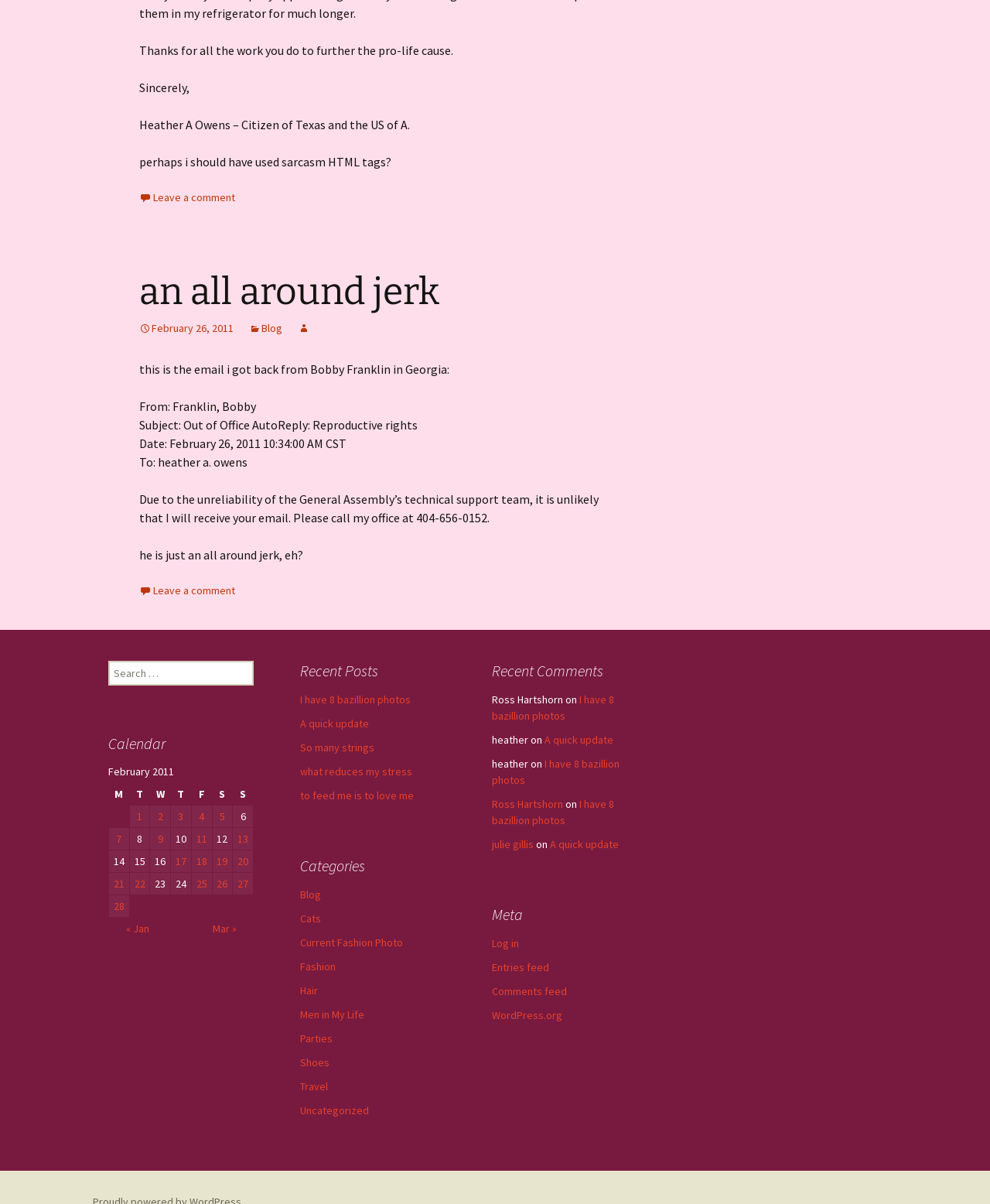Please identify the bounding box coordinates of the element on the webpage that should be clicked to follow this instruction: "Leave a comment". The bounding box coordinates should be given as four float numbers between 0 and 1, formatted as [left, top, right, bottom].

[0.141, 0.158, 0.238, 0.17]